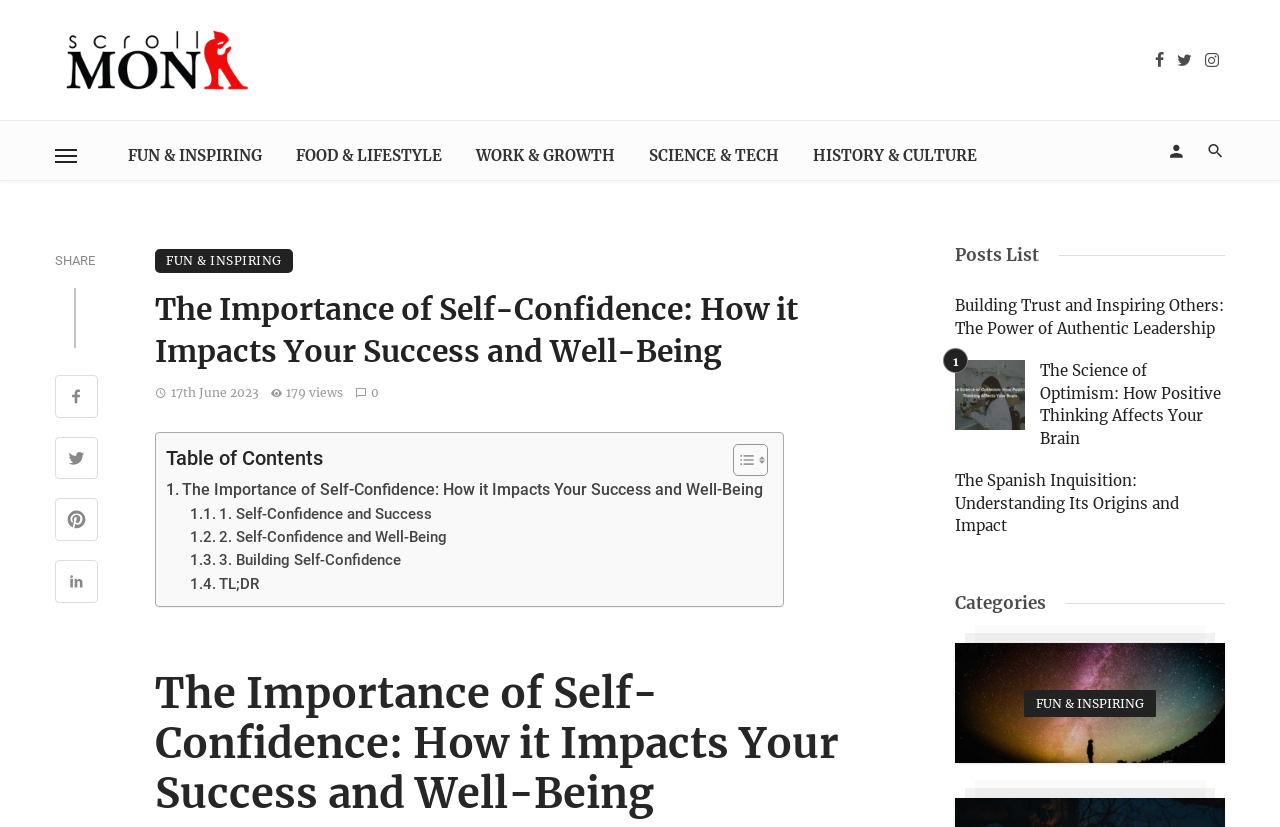Please determine the bounding box coordinates for the element that should be clicked to follow these instructions: "Toggle Table of Content".

[0.561, 0.536, 0.596, 0.577]